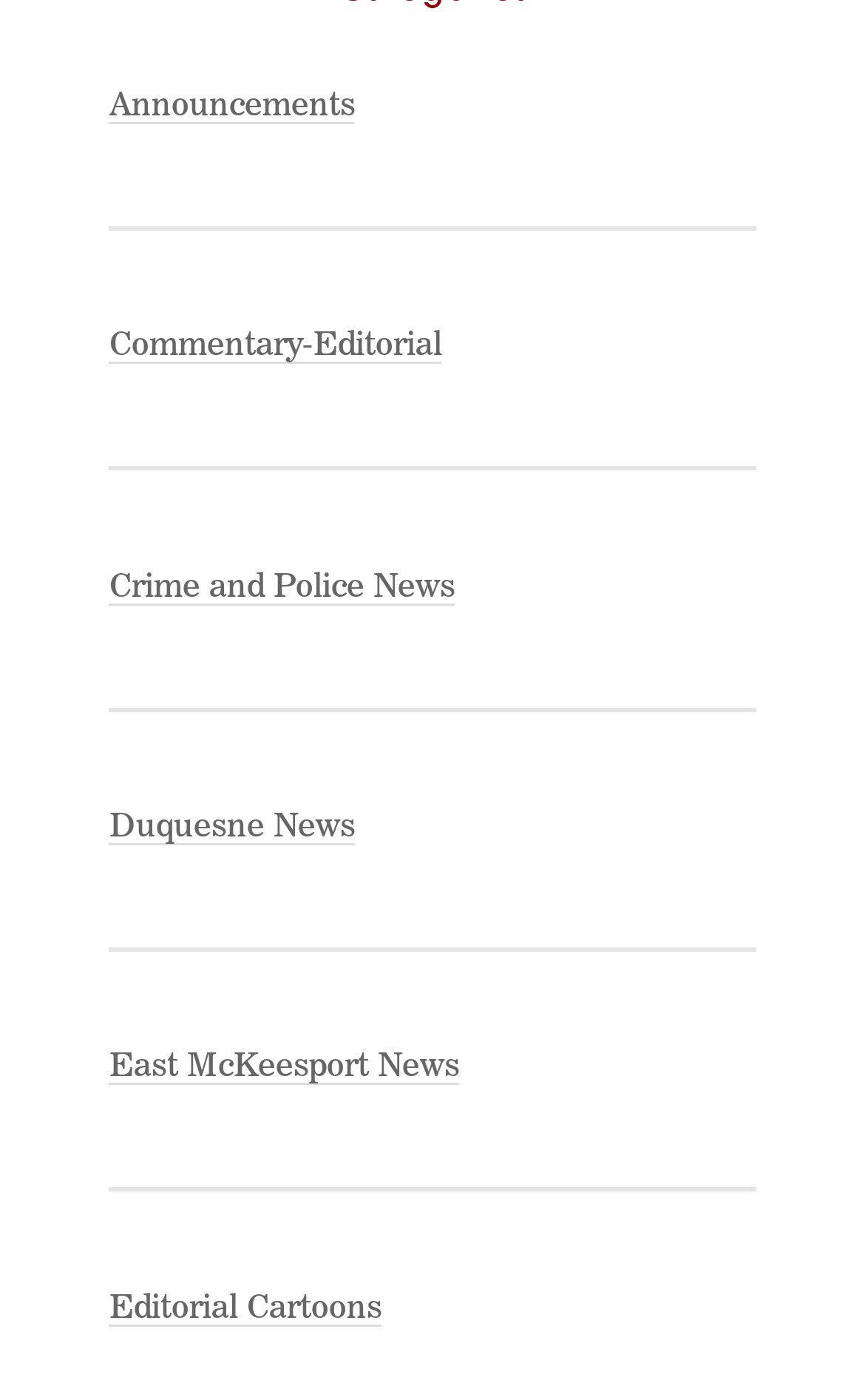Identify the bounding box coordinates for the UI element described as: "East McKeesport News".

[0.126, 0.752, 0.532, 0.776]